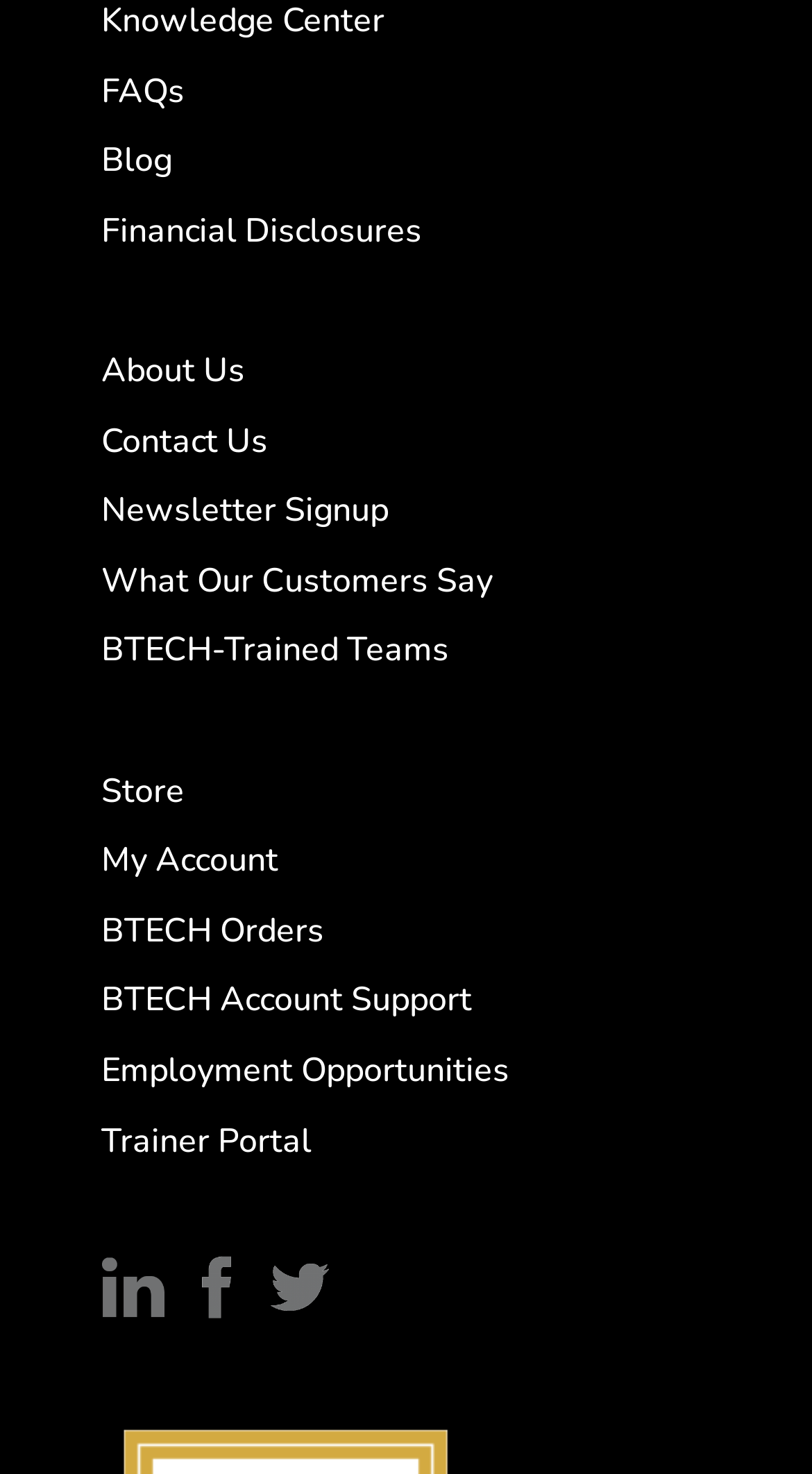Provide the bounding box coordinates of the area you need to click to execute the following instruction: "Learn about the company".

[0.125, 0.236, 0.302, 0.267]